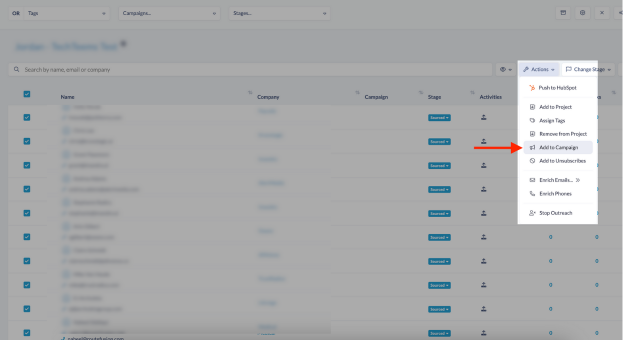What columns are present in the table?
Utilize the information in the image to give a detailed answer to the question.

The table in the central part of the image has columns with headings for 'Name', 'Company', 'Campaign', 'Stage', and 'Activities', which provide details about each contact.